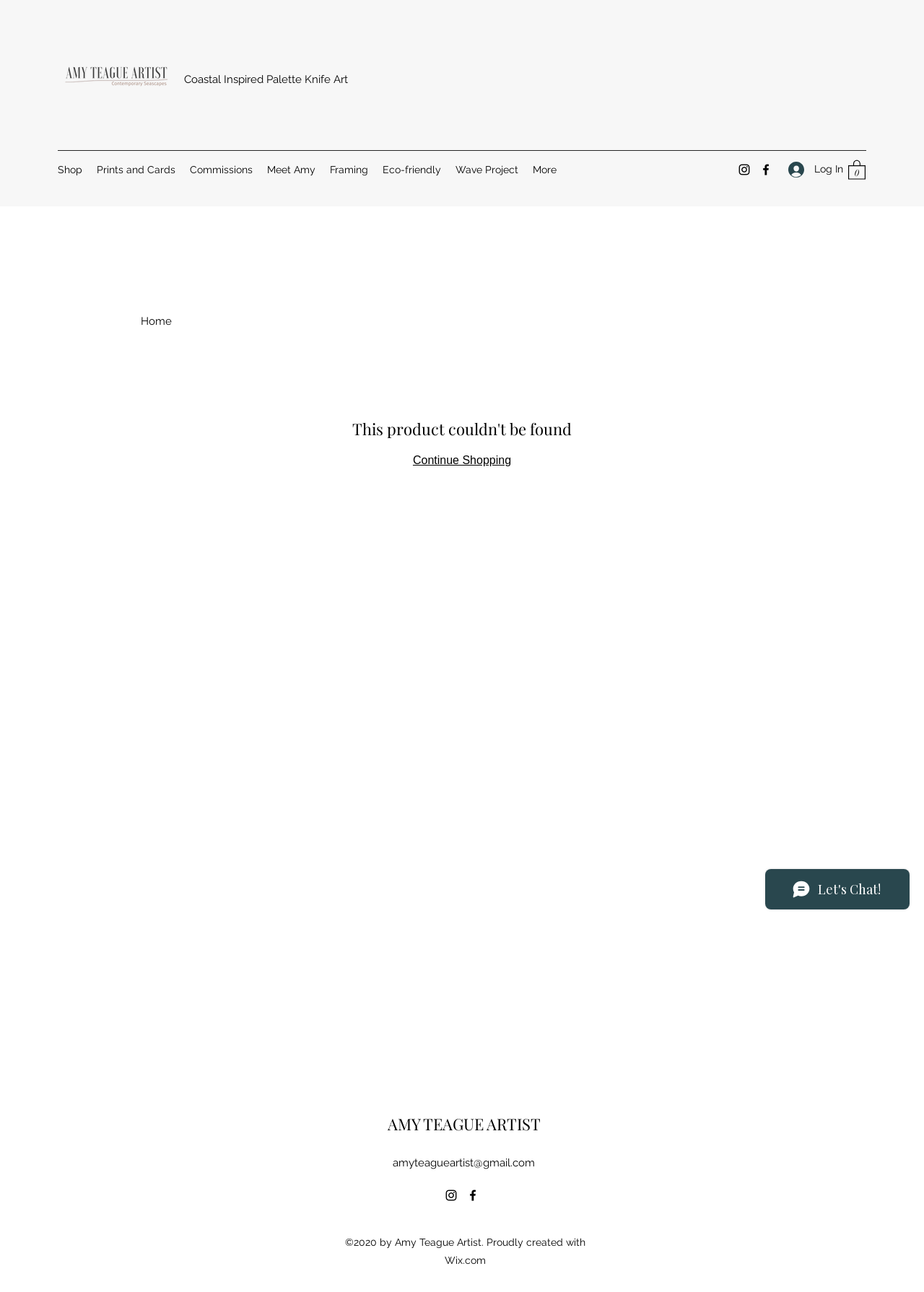Find the bounding box coordinates of the element to click in order to complete this instruction: "Visit the 'Shop' page". The bounding box coordinates must be four float numbers between 0 and 1, denoted as [left, top, right, bottom].

[0.055, 0.123, 0.097, 0.14]